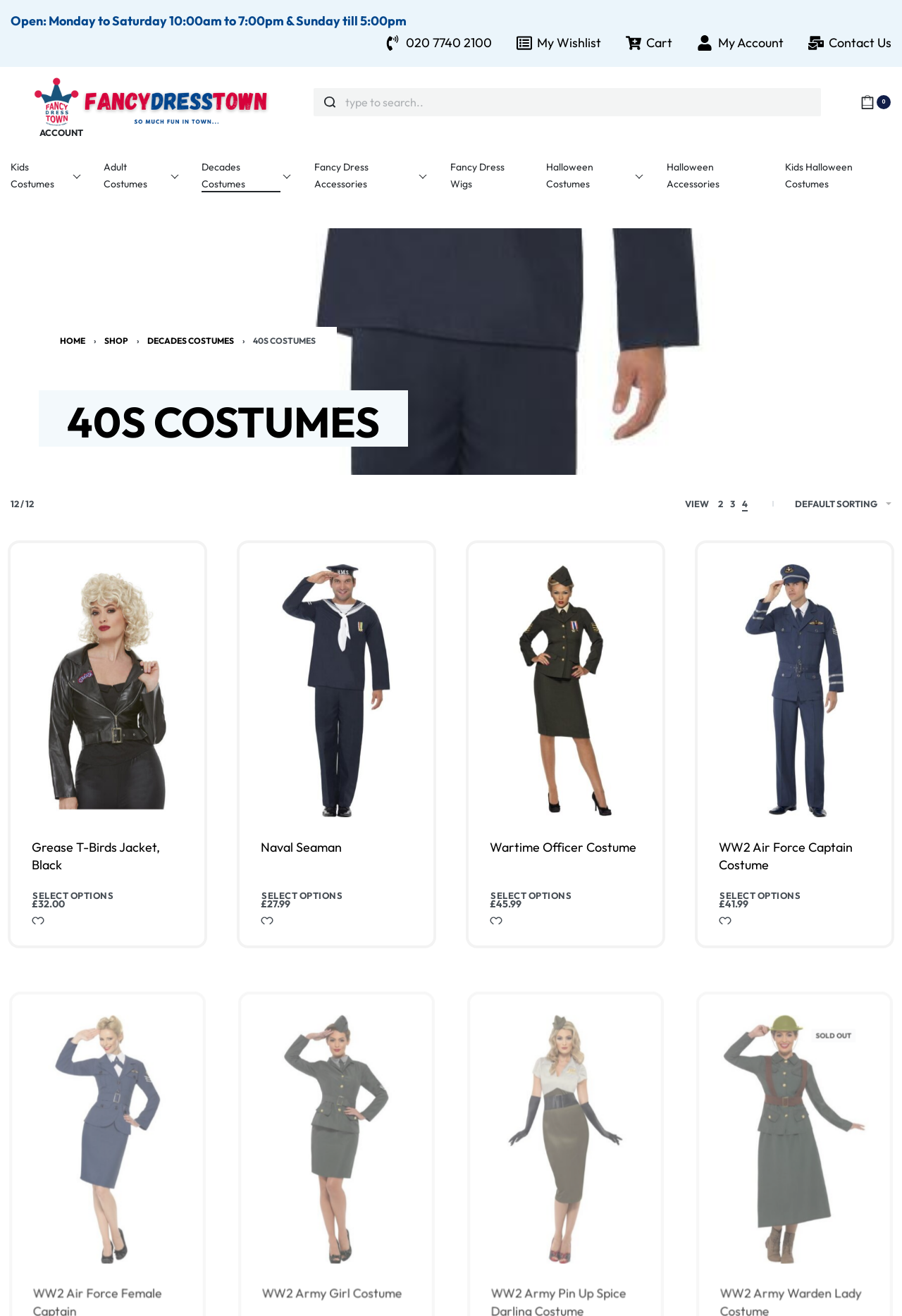How many items are in the cart?
Give a thorough and detailed response to the question.

I found the cart icon at the top right corner of the page, and next to it is a text '0', which indicates the number of items in the cart.